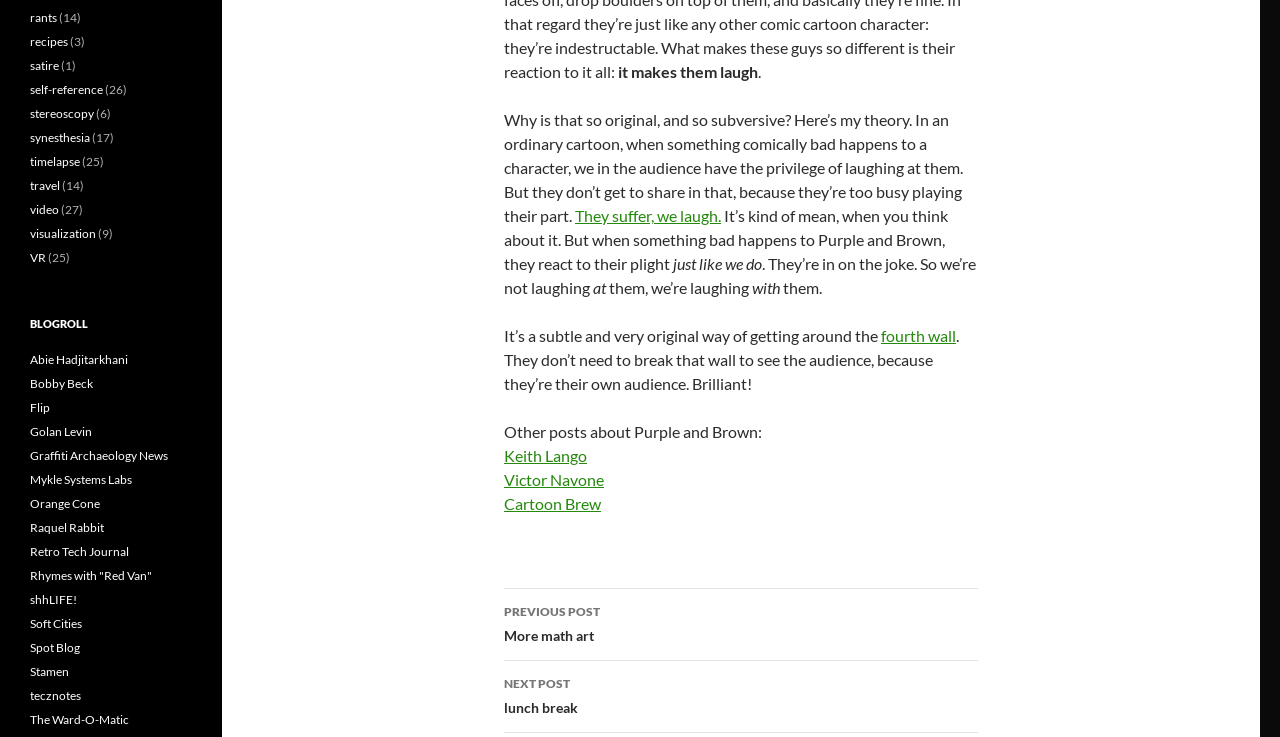What is the category with the most posts?
Answer the question with a single word or phrase, referring to the image.

self-reference